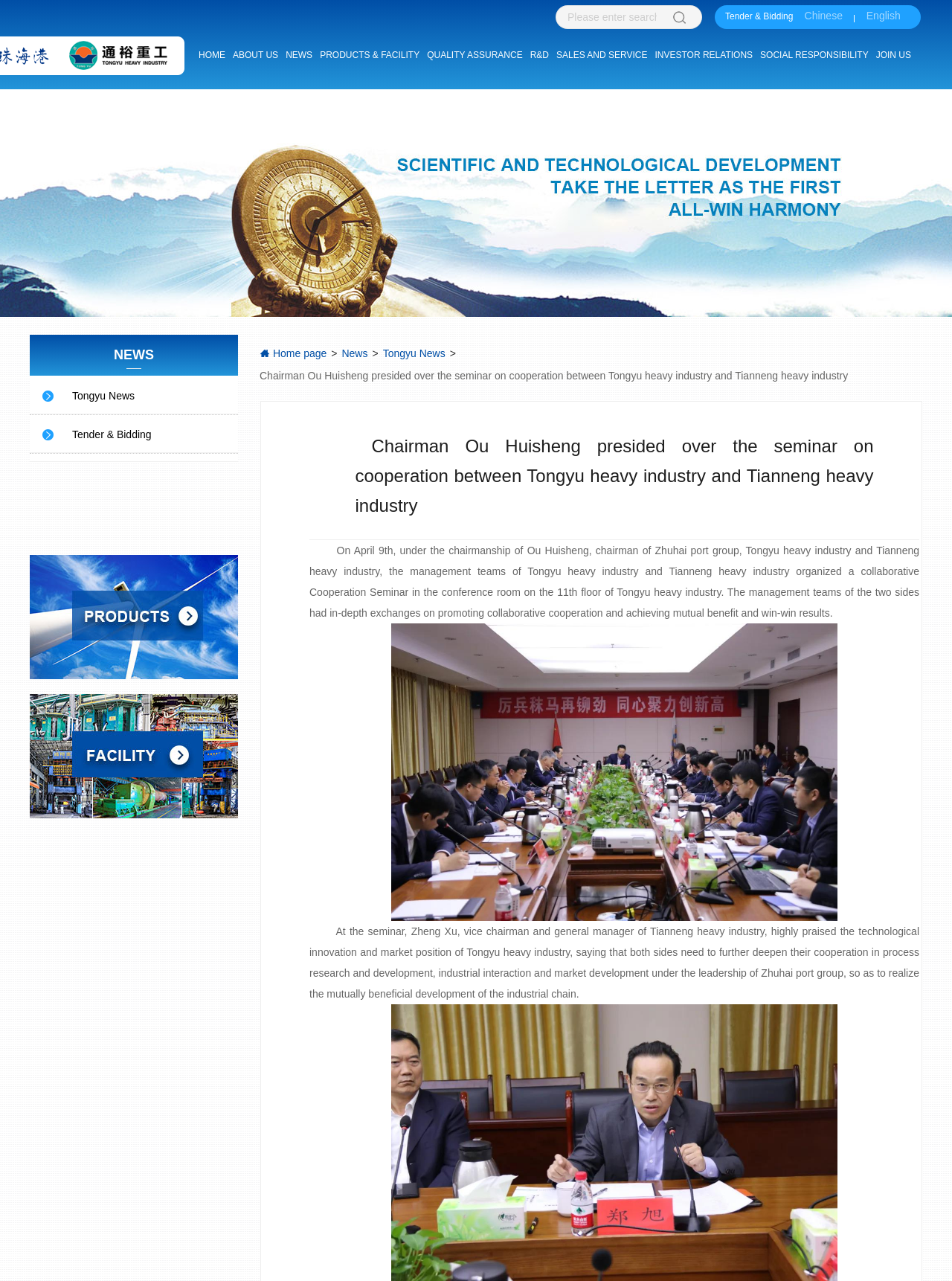Please identify the bounding box coordinates of where to click in order to follow the instruction: "Switch to English".

[0.897, 0.008, 0.959, 0.024]